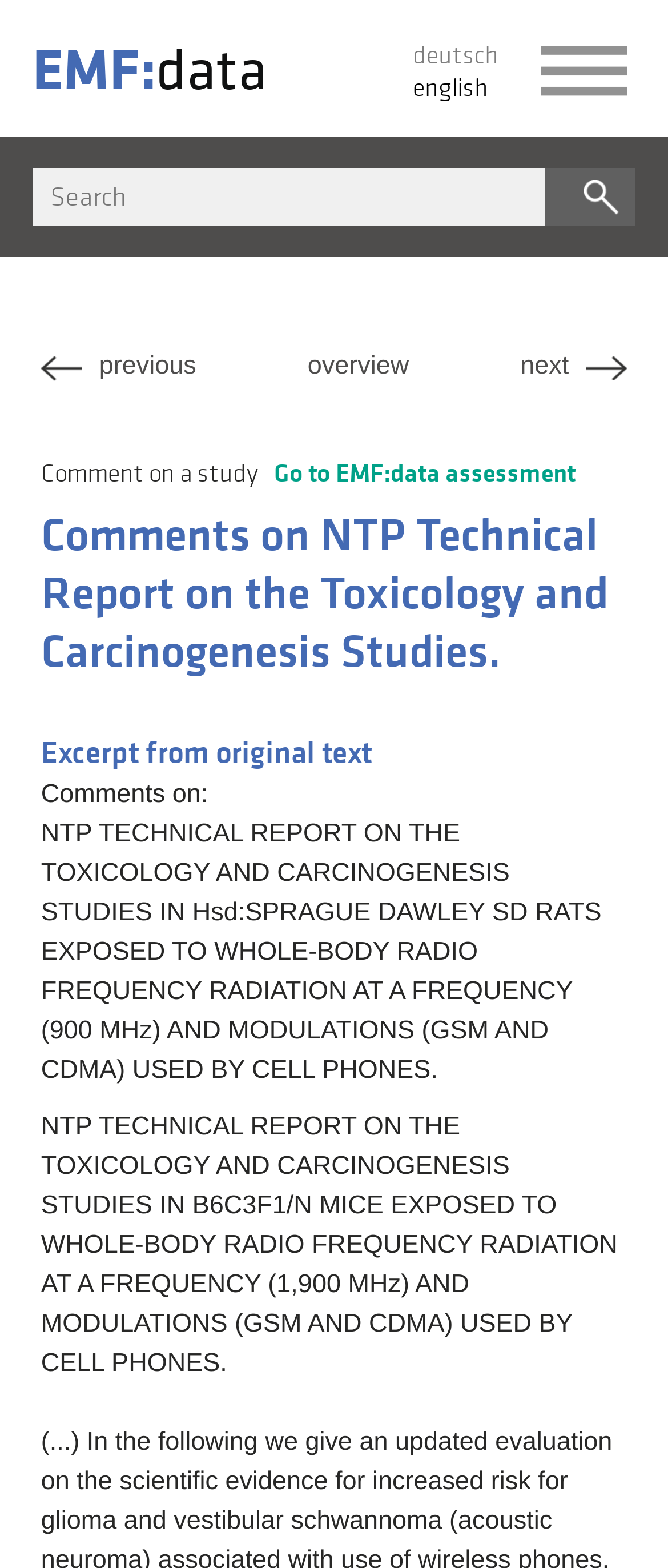What is the topic of the study being commented on?
Could you please answer the question thoroughly and with as much detail as possible?

The heading of the webpage mentions 'Comments on NTP Technical Report on the Toxicology and Carcinogenesis Studies', and the static text below it provides more details about the specific studies being commented on, which involve radio frequency radiation and cell phones.